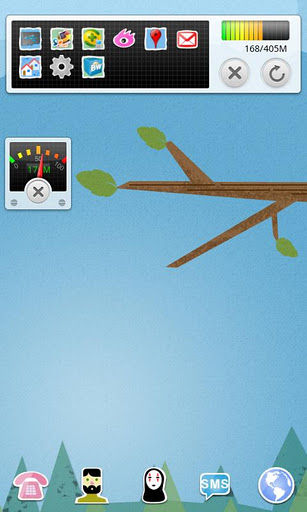Explain the contents of the image with as much detail as possible.

The image depicts a colorful and playful user interface of the Go Task Manager app for Android devices. The background features a bright blue sky interspersed with stylized trees in the foreground, combining a whimsical design with functional elements. Prominently displayed are various application icons along the bottom of the screen, including a phone, messaging app, and a whimsical character, adding a fun touch to the interface.

To the left, there's a gauge-like performance meter showing the phone's performance statistics, with a needle indicating a measurement of 17. This gauge likely provides users with real-time data about their device's performance. Above this gauge are several application shortcuts, represented by icons. The layout suggests an emphasis on ease of access and user-friendly navigation.

Overall, this interface illustrates Go Task Manager's commitment to enhancing user experience by providing a visually appealing and functional tool for managing applications and monitoring device performance effectively.